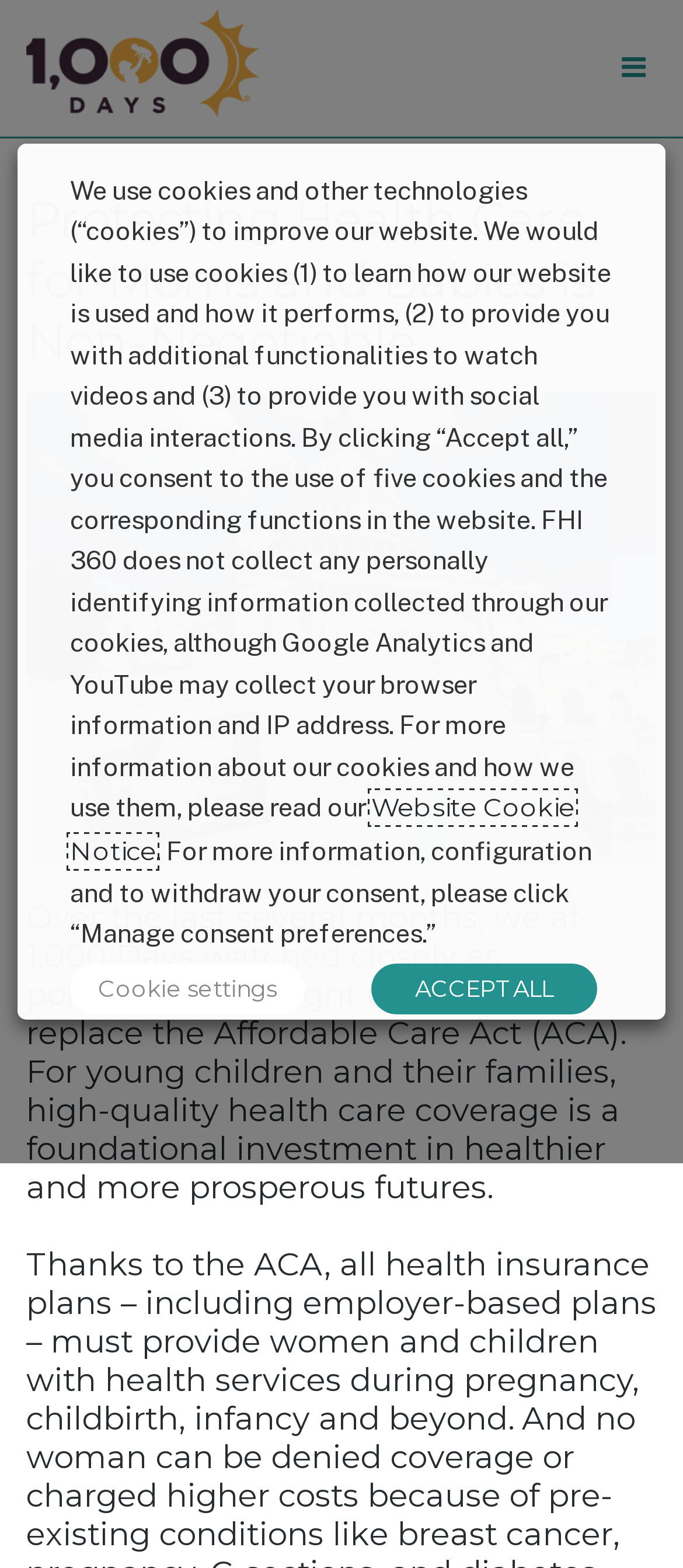Determine the main text heading of the webpage and provide its content.

Protecting Health Care for Moms and Babies is Non-Negotiable